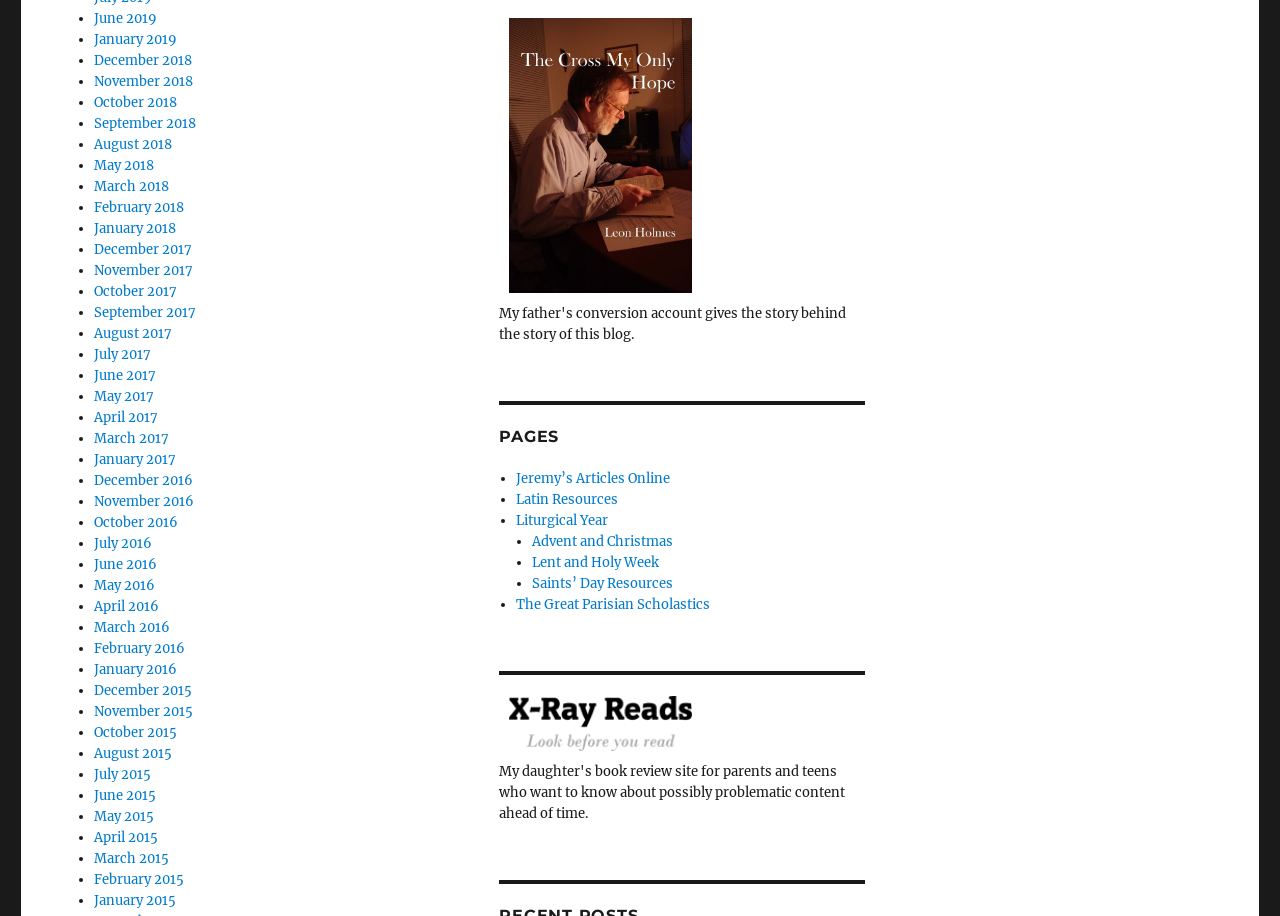How many links are there in total?
Based on the screenshot, provide your answer in one word or phrase.

64